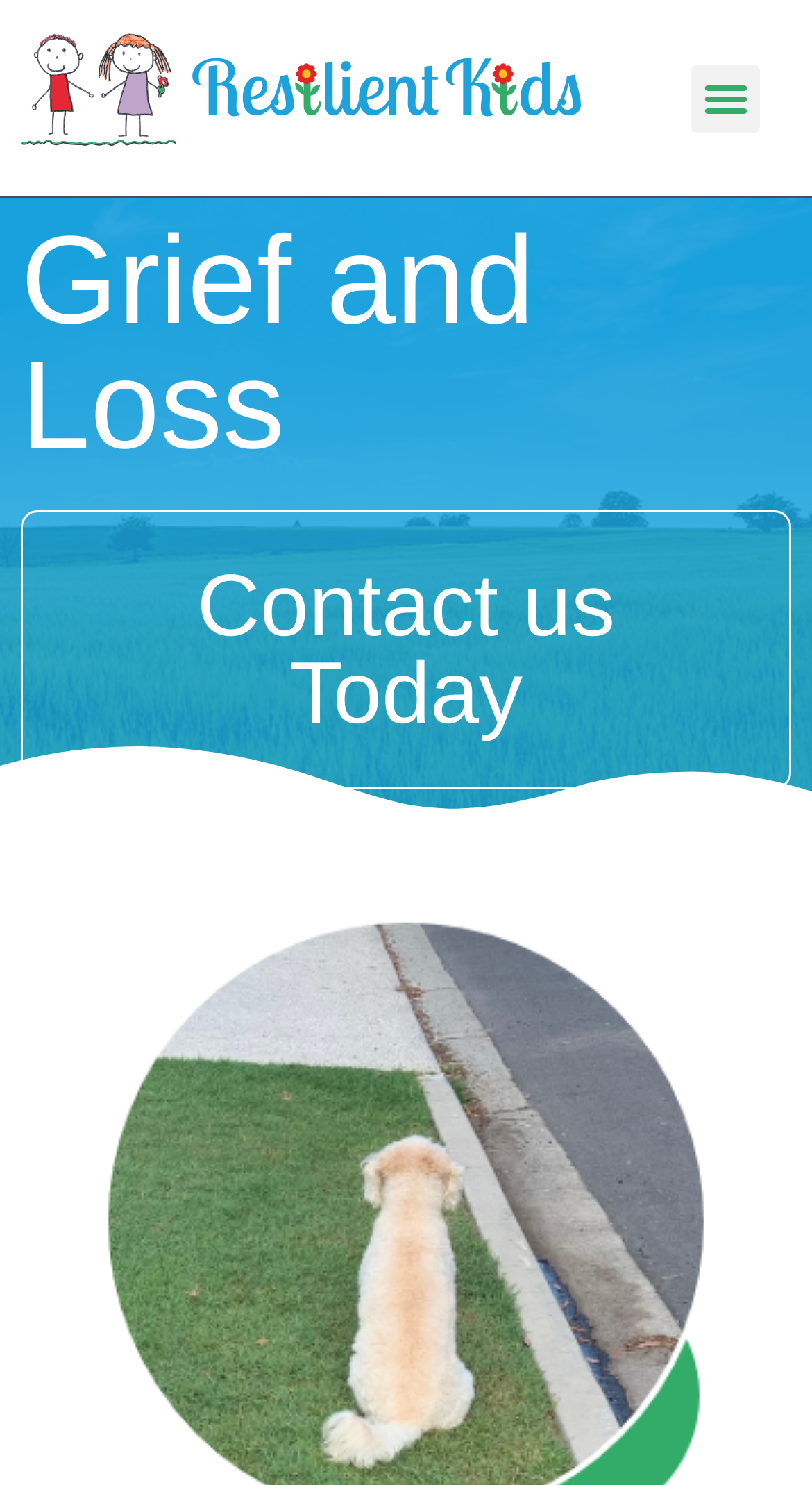Identify the bounding box for the UI element that is described as follows: "Menu".

[0.851, 0.043, 0.936, 0.089]